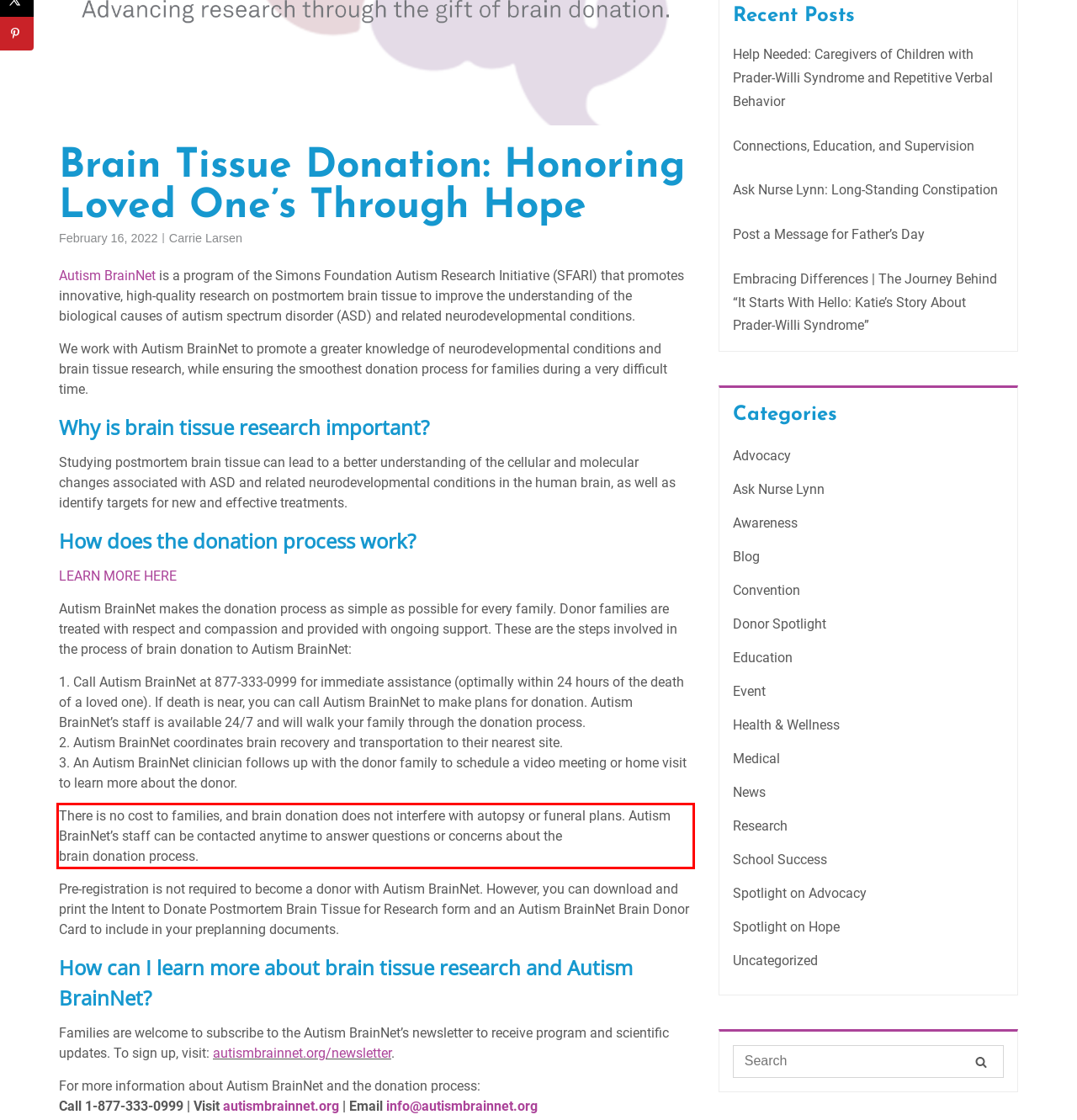Please perform OCR on the text within the red rectangle in the webpage screenshot and return the text content.

There is no cost to families, and brain donation does not interfere with autopsy or funeral plans. Autism BrainNet’s staff can be contacted anytime to answer questions or concerns about the brain donation process.